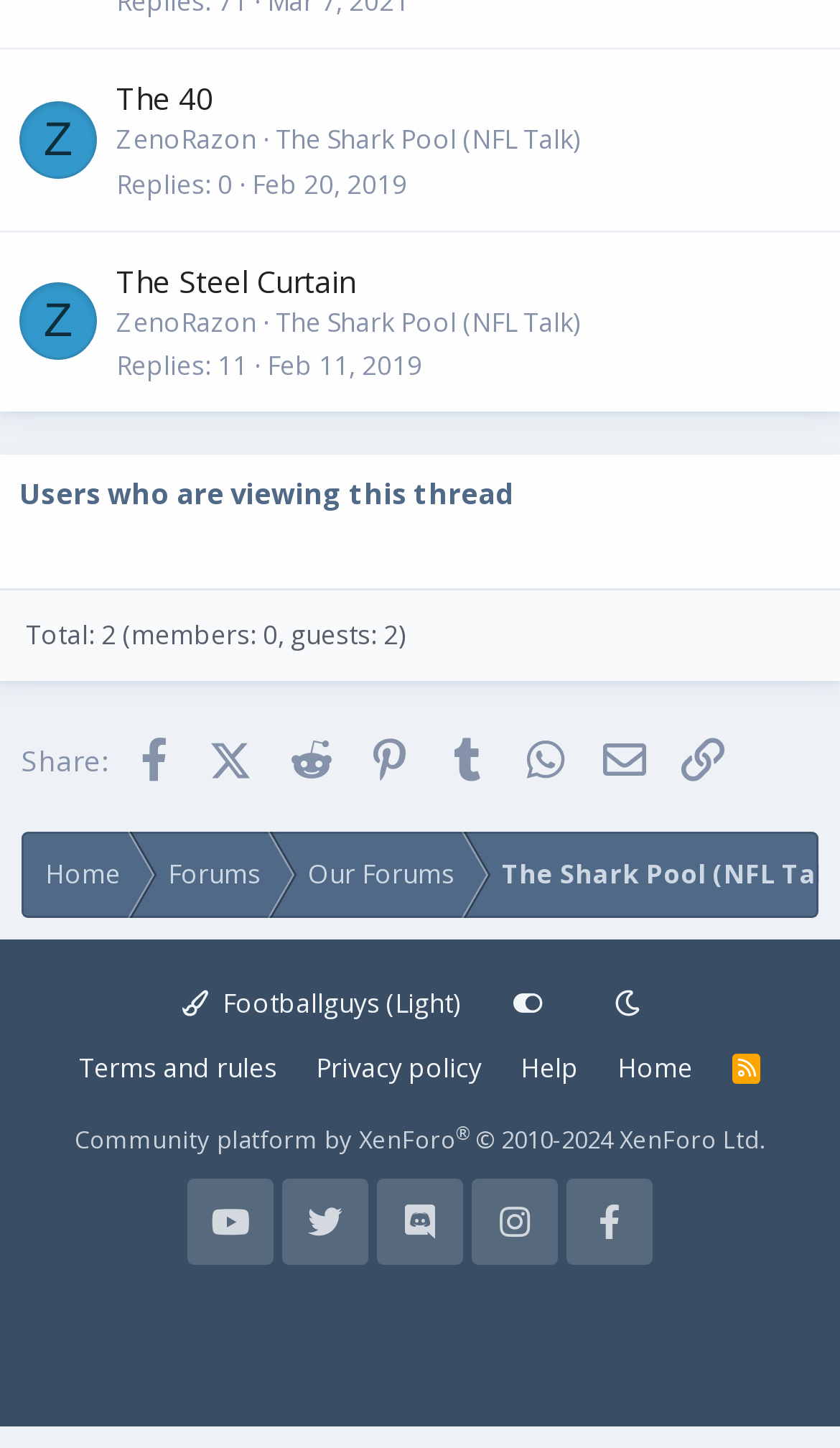What is the name of the user who started the thread?
Using the visual information, answer the question in a single word or phrase.

ZenoRazon